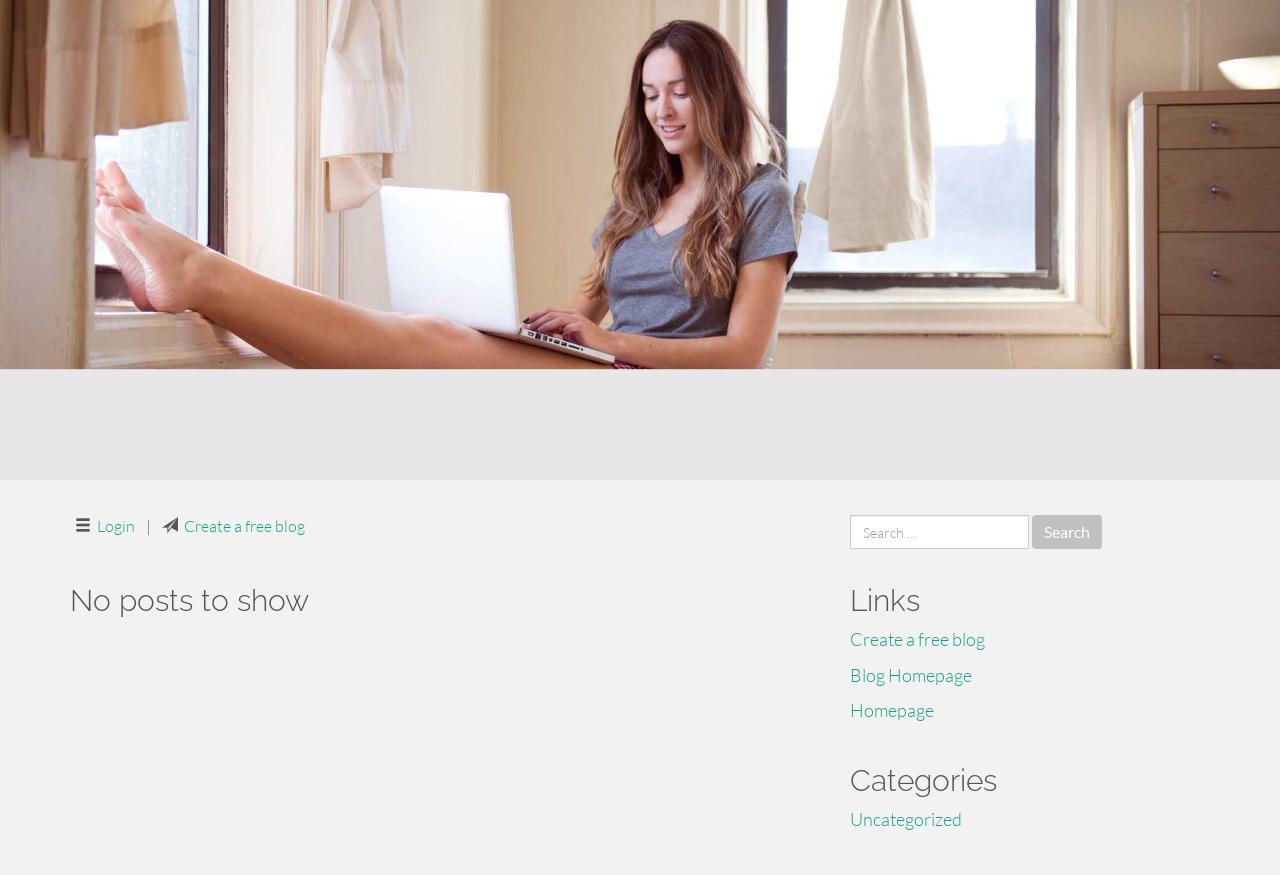Identify the bounding box coordinates of the area that should be clicked in order to complete the given instruction: "View the photo of Faiza Cherie and Michael McKeever". The bounding box coordinates should be four float numbers between 0 and 1, i.e., [left, top, right, bottom].

None